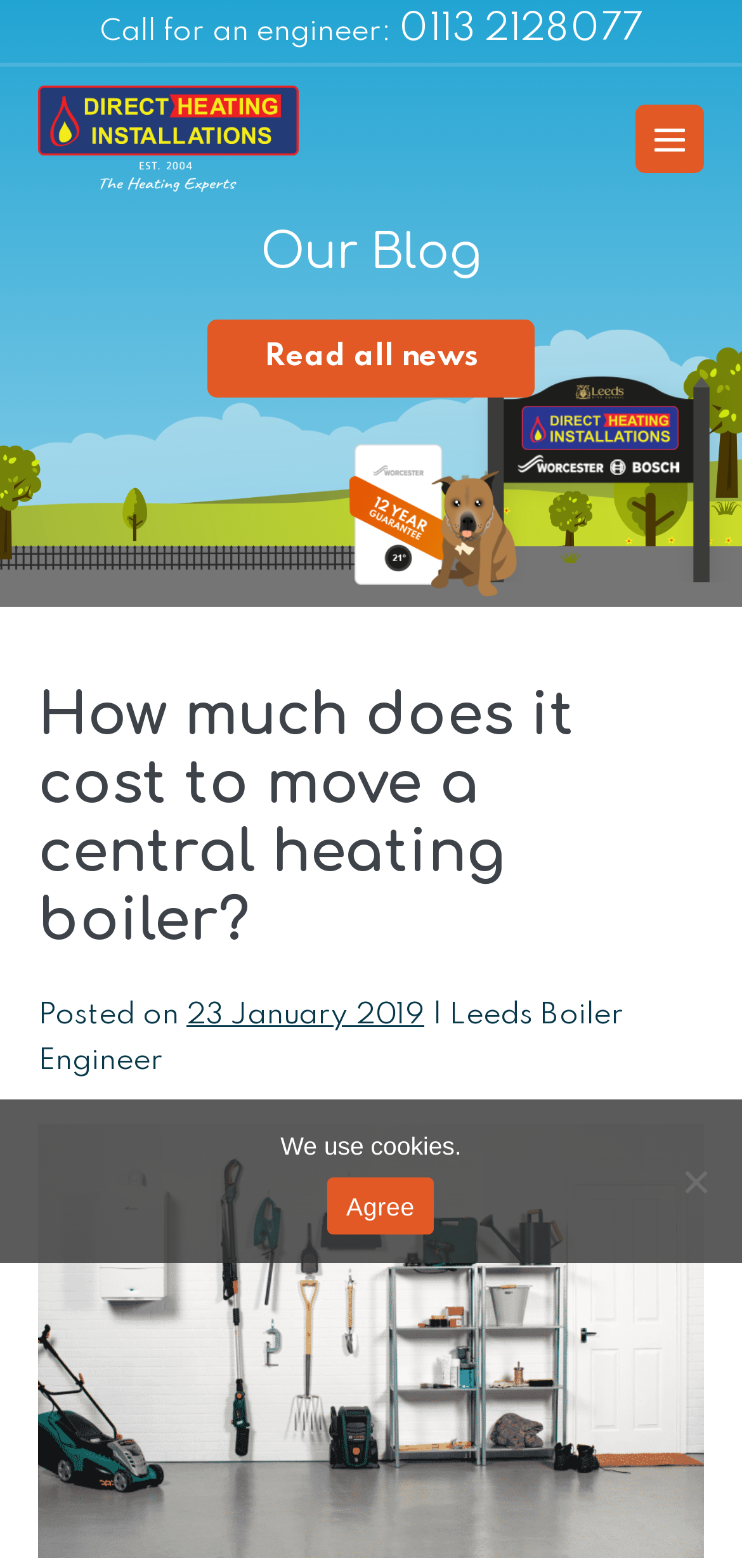Identify and extract the main heading from the webpage.

How much does it cost to move a central heating boiler?